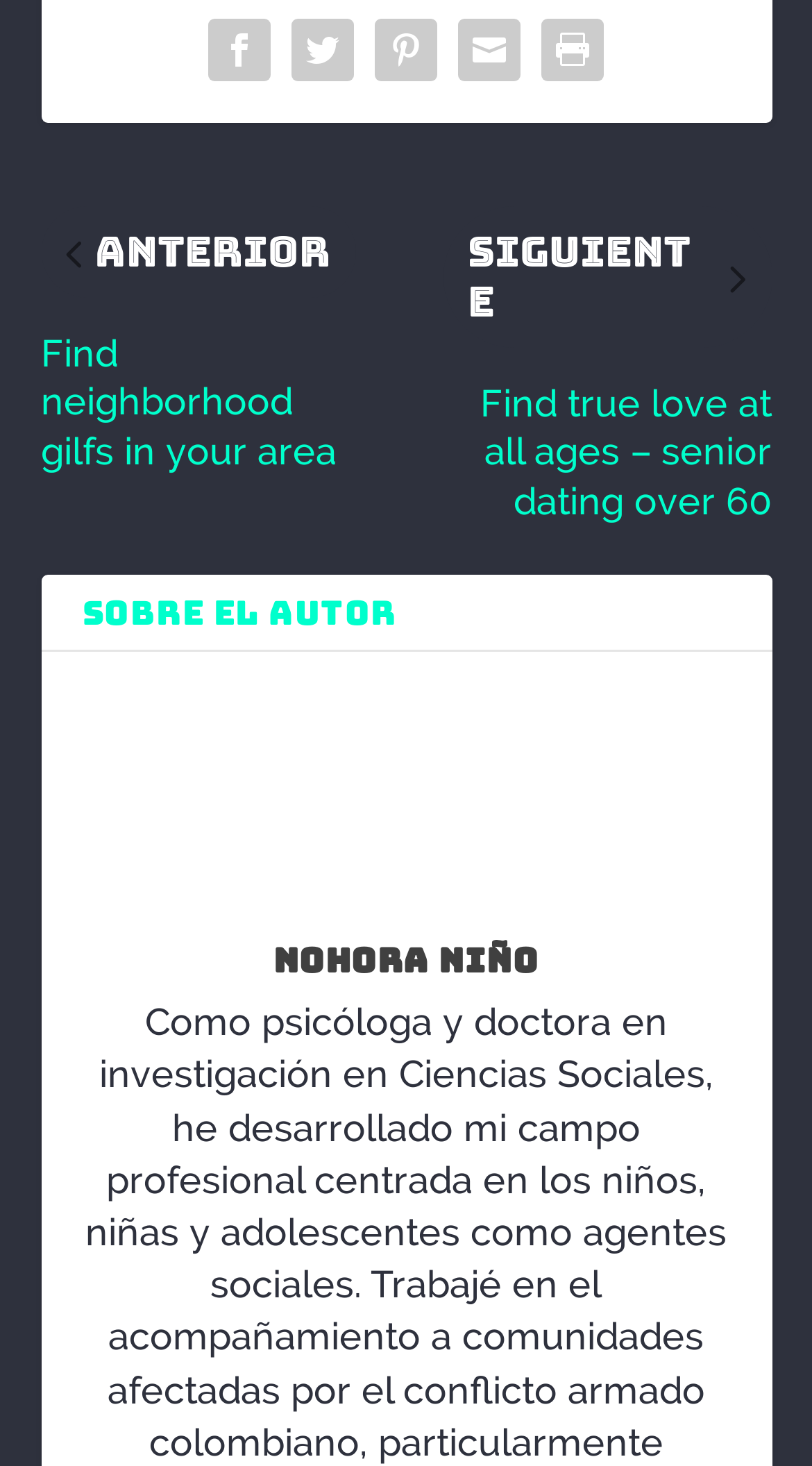What is the name of the person in the image?
From the image, respond using a single word or phrase.

Nohora Niño